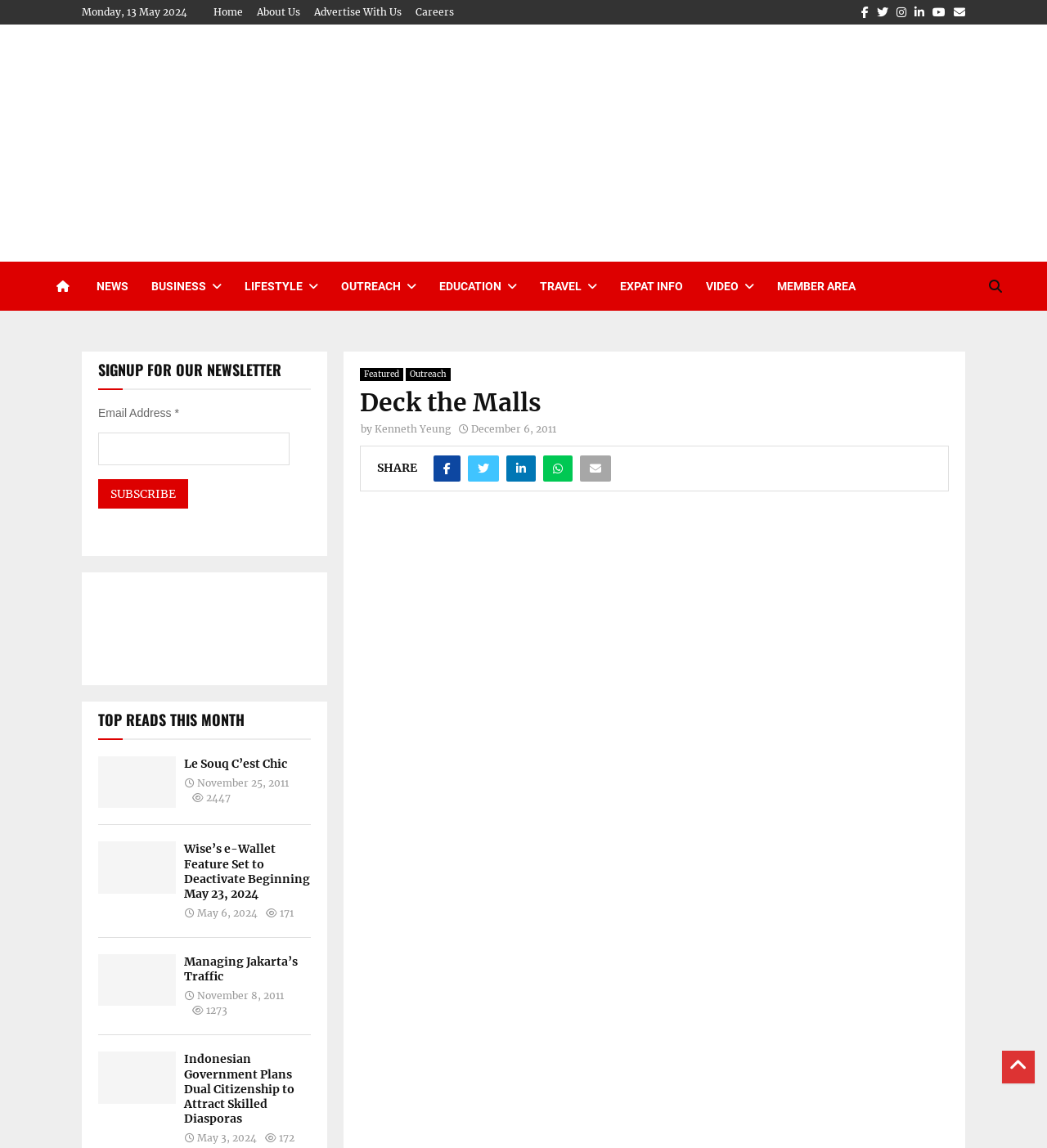Please identify the coordinates of the bounding box that should be clicked to fulfill this instruction: "Browse the 'Products'".

None